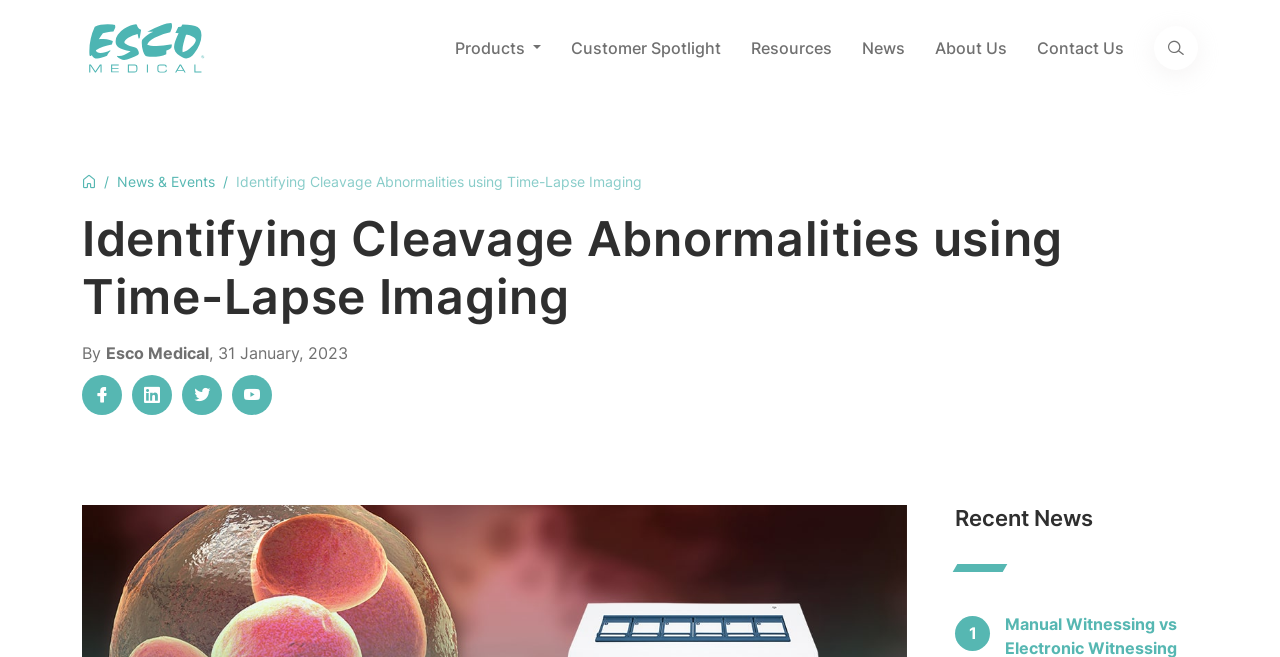Locate the bounding box coordinates of the item that should be clicked to fulfill the instruction: "View Recent News".

[0.746, 0.769, 0.936, 0.809]